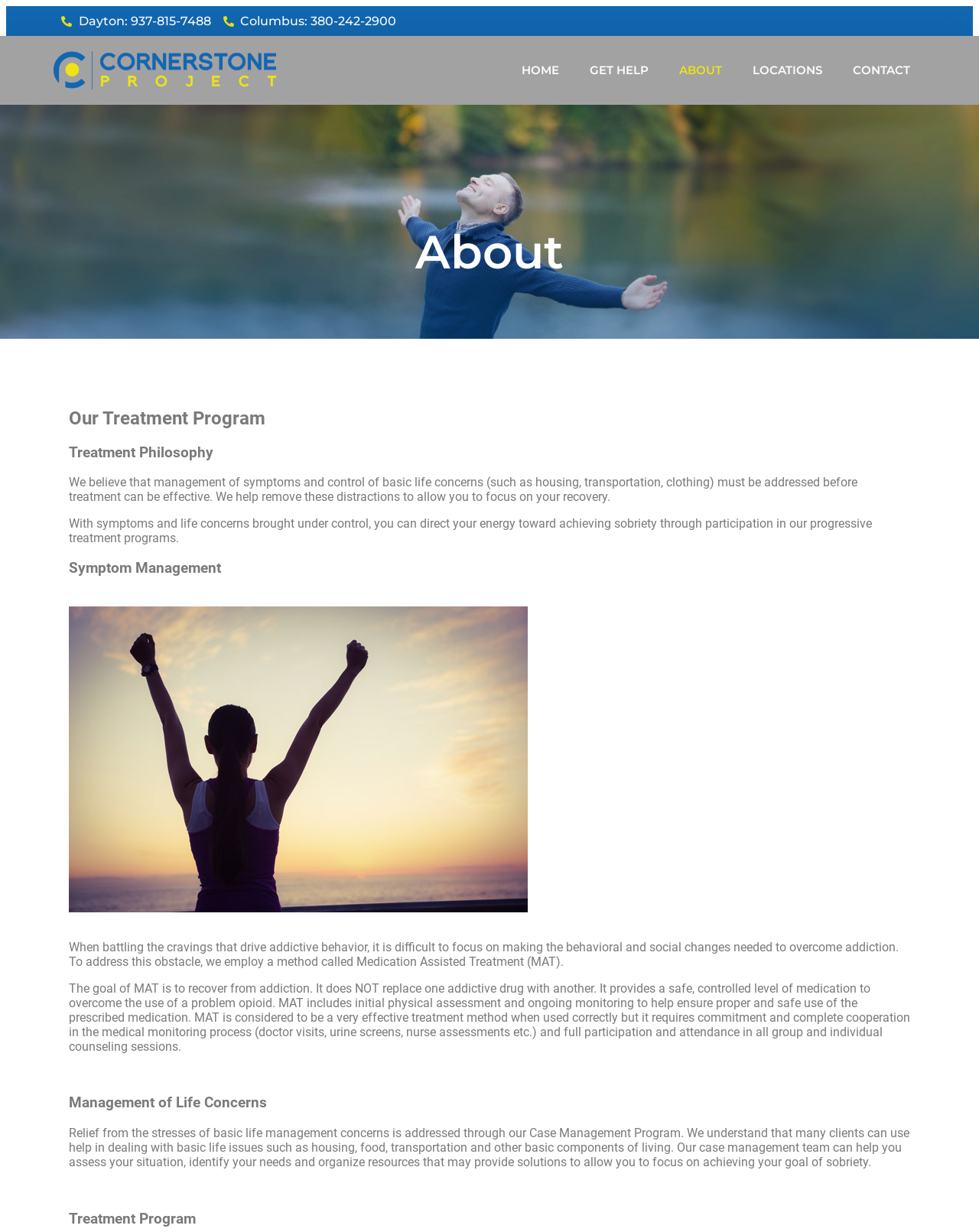Given the element description, predict the bounding box coordinates in the format (top-left x, top-left y, bottom-right x, bottom-right y), using floating point numbers between 0 and 1: Contact

[0.855, 0.029, 0.945, 0.085]